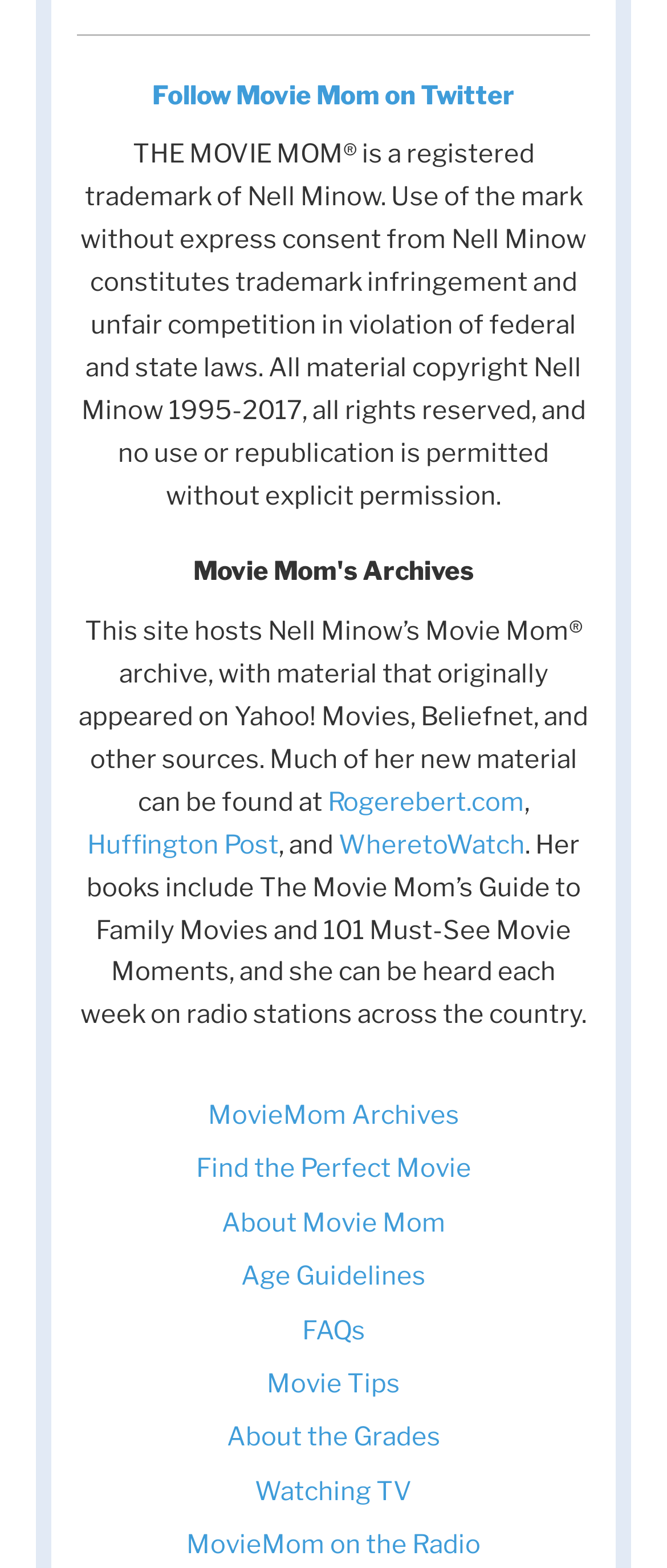Give a concise answer using one word or a phrase to the following question:
What is the copyright year range of the material on this site?

1995-2017